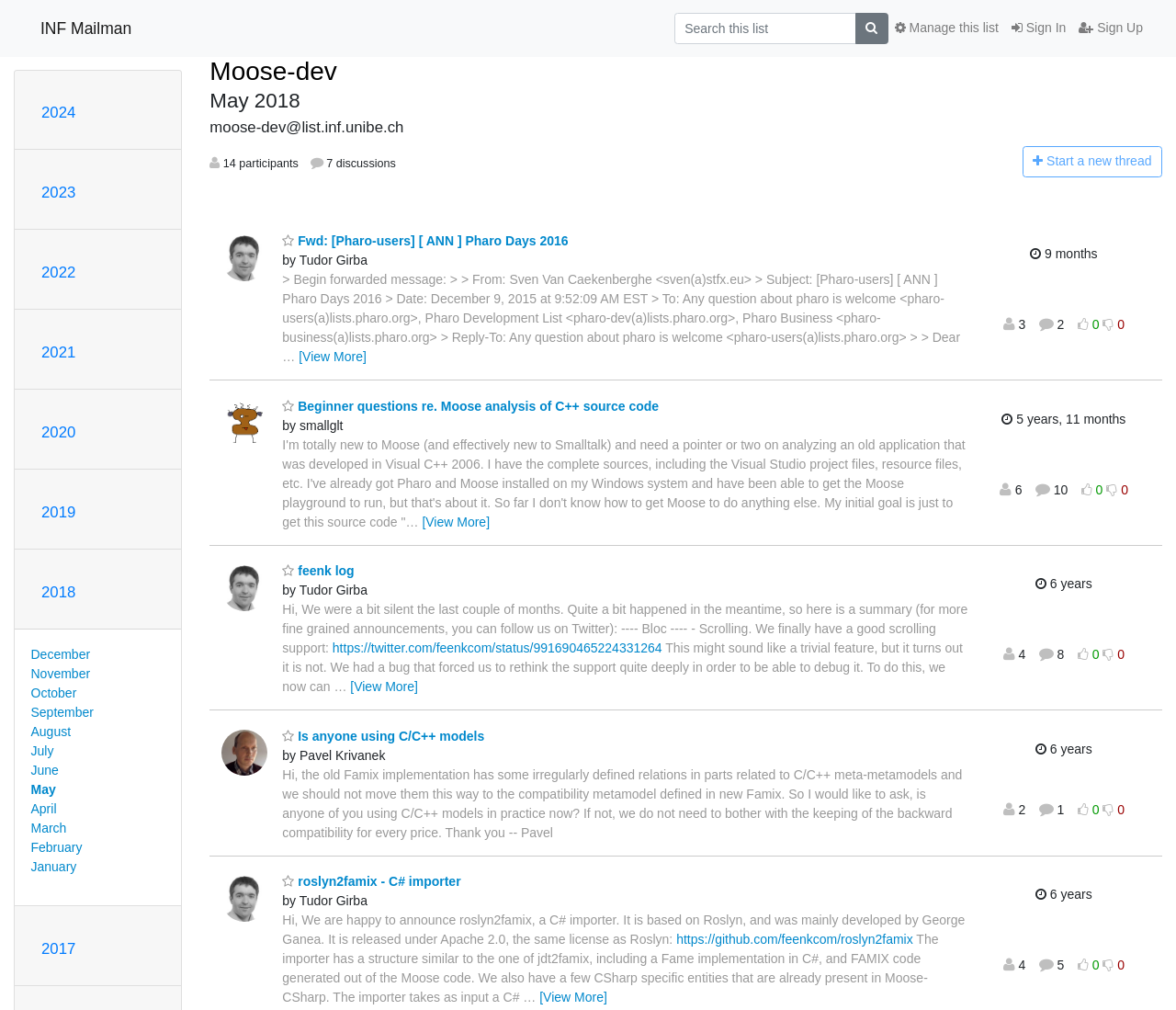What is the name of the mailing list?
Provide a detailed and extensive answer to the question.

The name of the mailing list can be found in the heading 'Moose-dev May 2018' which is located at the top of the webpage, indicating that the webpage is related to the Moose-dev mailing list.